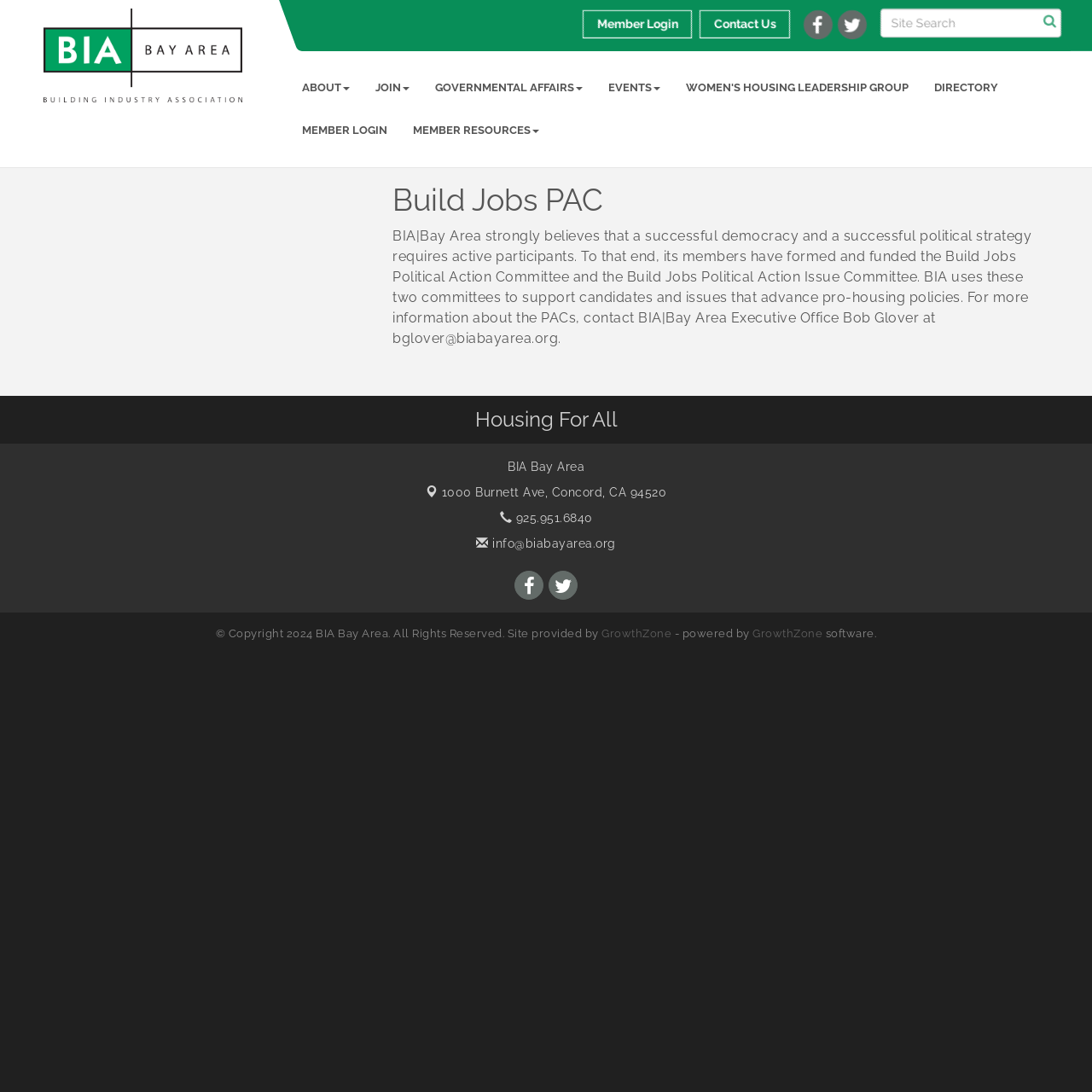From the webpage screenshot, predict the bounding box coordinates (top-left x, top-left y, bottom-right x, bottom-right y) for the UI element described here: Events

[0.545, 0.061, 0.616, 0.1]